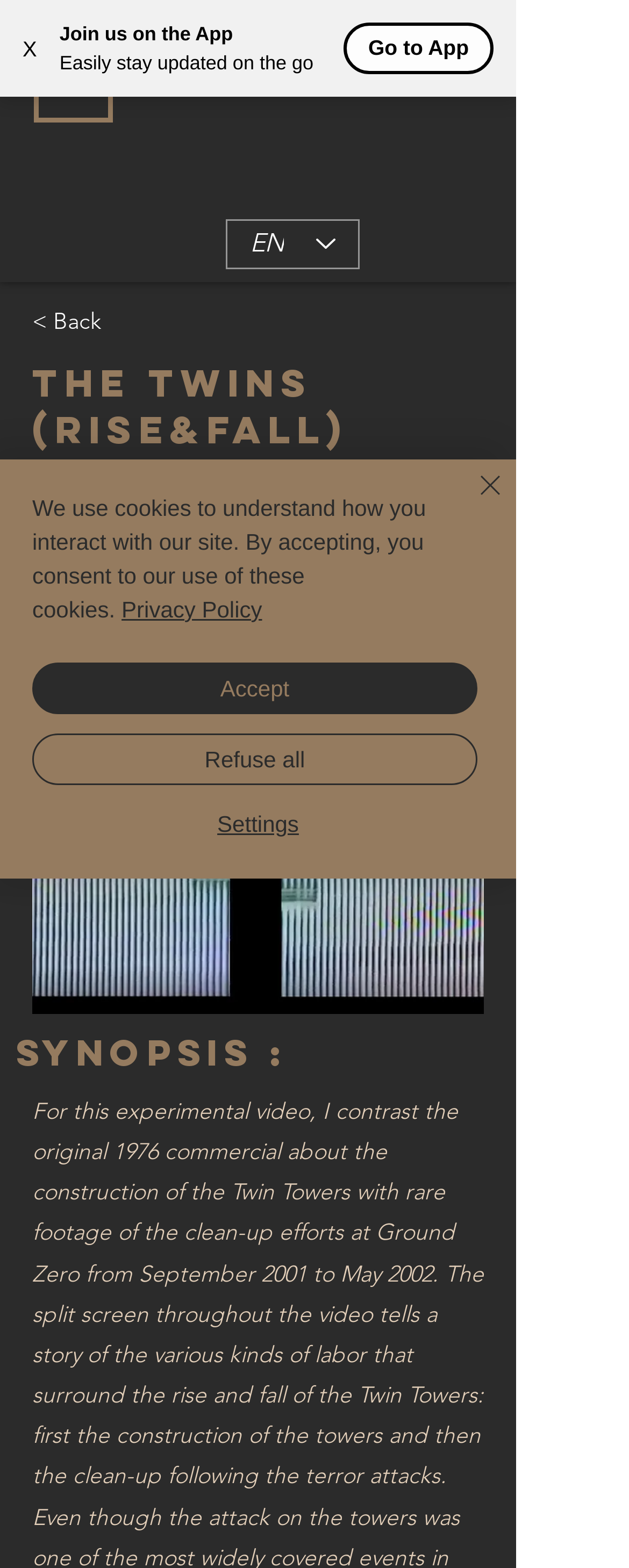Identify the bounding box for the UI element described as: "X". The coordinates should be four float numbers between 0 and 1, i.e., [left, top, right, bottom].

[0.0, 0.009, 0.095, 0.053]